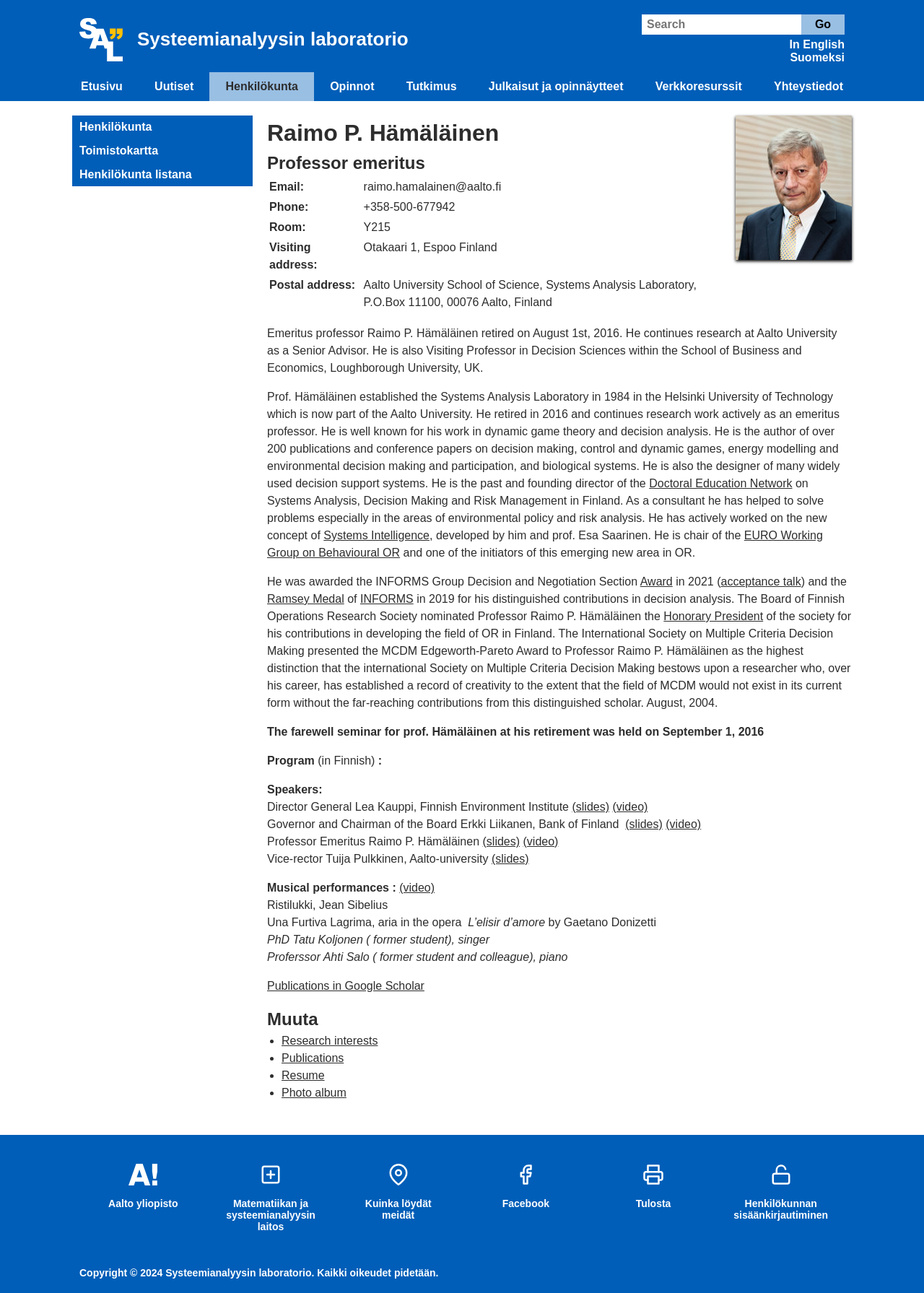What is the professor's email address?
Please give a detailed and elaborate answer to the question based on the image.

I found the answer by looking at the table with the email address 'raimo.hamalainen@aalto.fi' under the 'Email:' column.